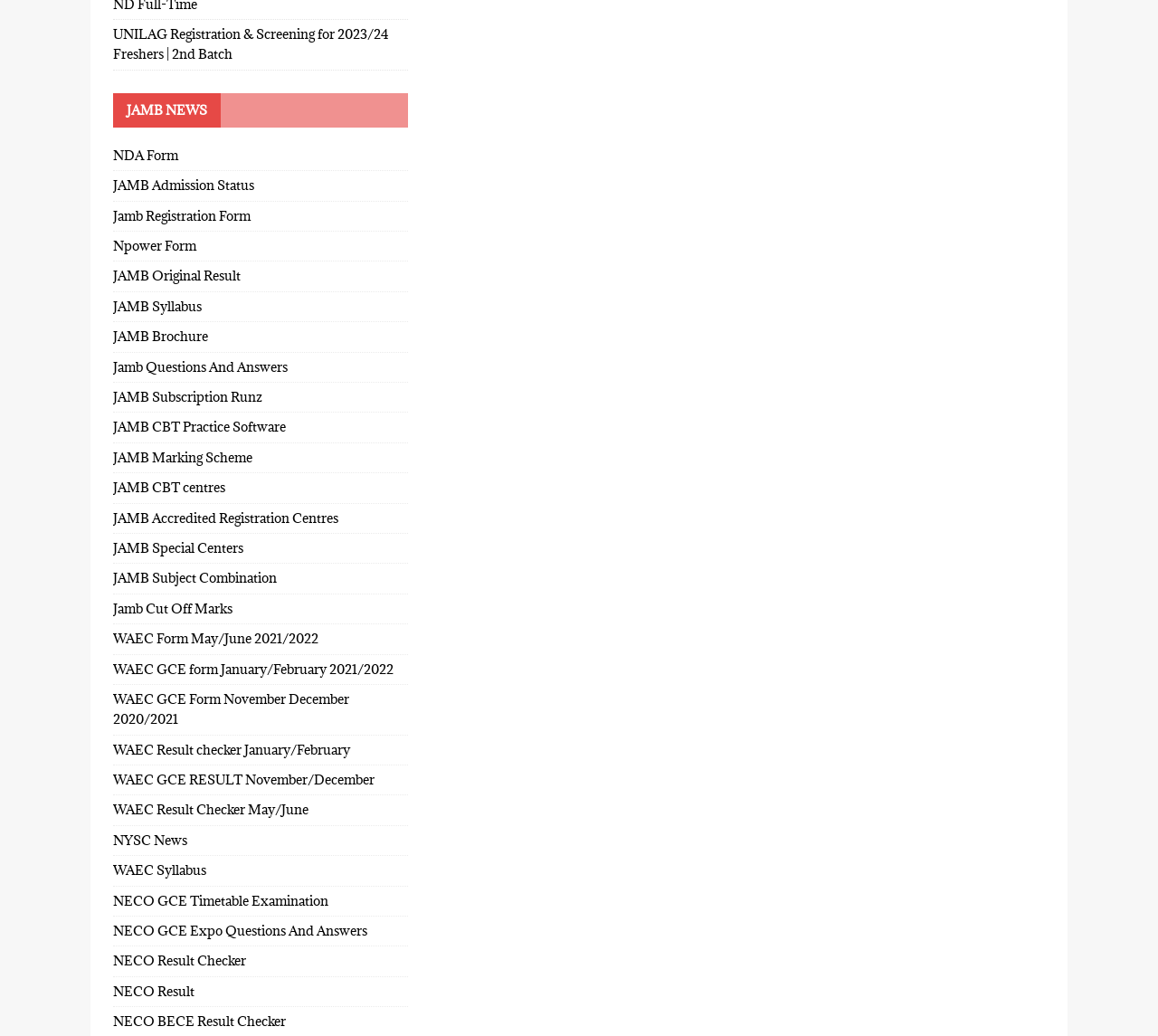Find the bounding box of the UI element described as follows: "WAEC Result Checker May/June".

[0.098, 0.768, 0.352, 0.796]